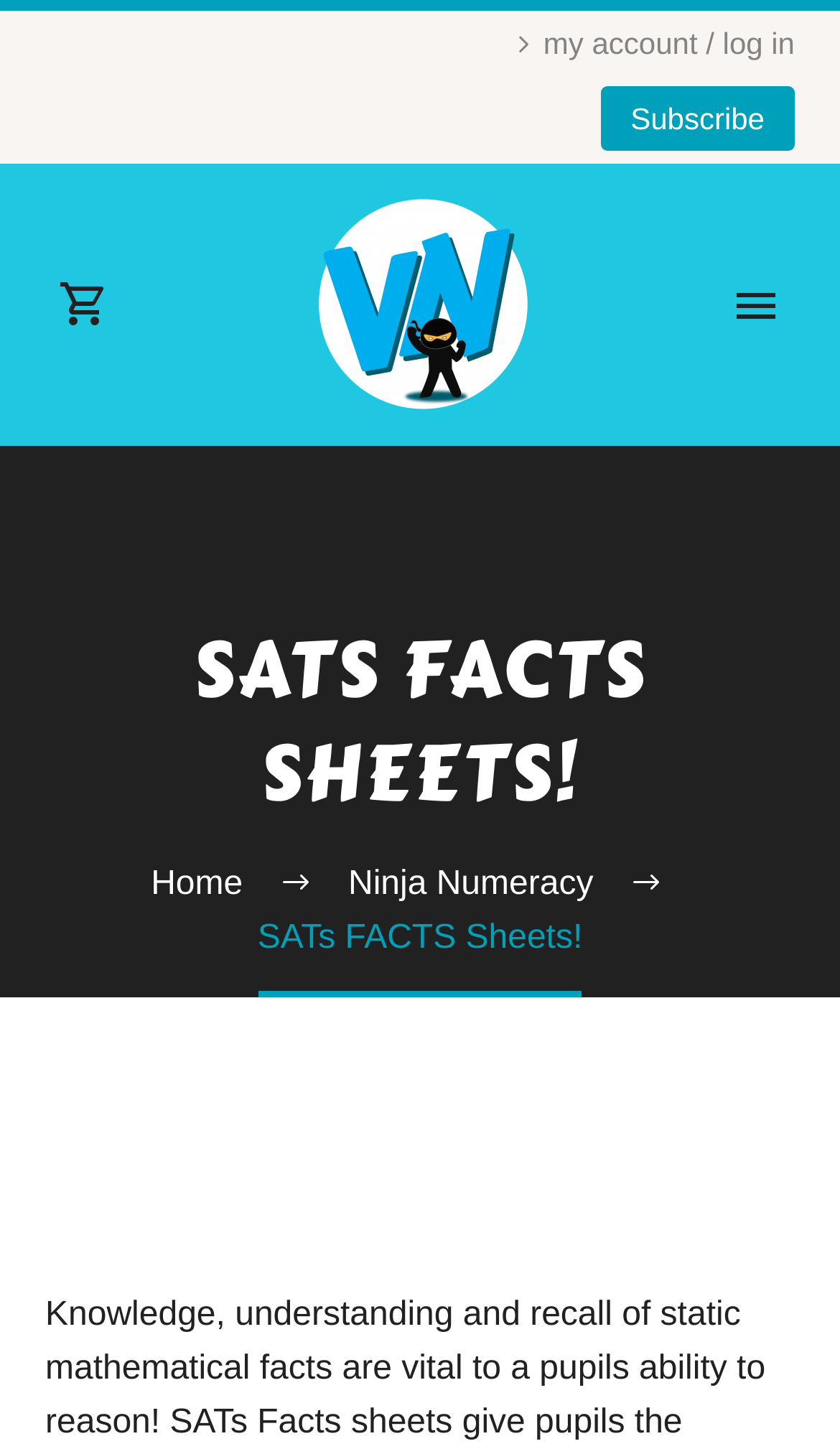Generate a comprehensive caption for the webpage you are viewing.

The webpage is titled "SATs FACTS Sheets! – Vocabulary Ninja" and appears to be a resource for educational materials. At the top left corner, there is a link to "my account / log in" and a "Subscribe" link to the right of it. Below these links, there is a layout table that spans most of the width of the page. Within this table, there is a link with an image of "Vocabulary Ninja" on the left side, and a "Primary Menu" button on the right side.

Further down the page, there is a prominent heading that reads "SATS FACTS SHEETS!" in a large font size. Below this heading, there are three links: "Home" on the left, "Ninja Numeracy" in the middle, and another link on the right. The text "SATs FACTS Sheets!" is also displayed in a smaller font size below these links, likely serving as a subtitle or description.

Overall, the webpage appears to be a portal for accessing educational resources, with a focus on mathematics and numeracy. The layout is organized, with clear headings and links to navigate to different sections of the website.